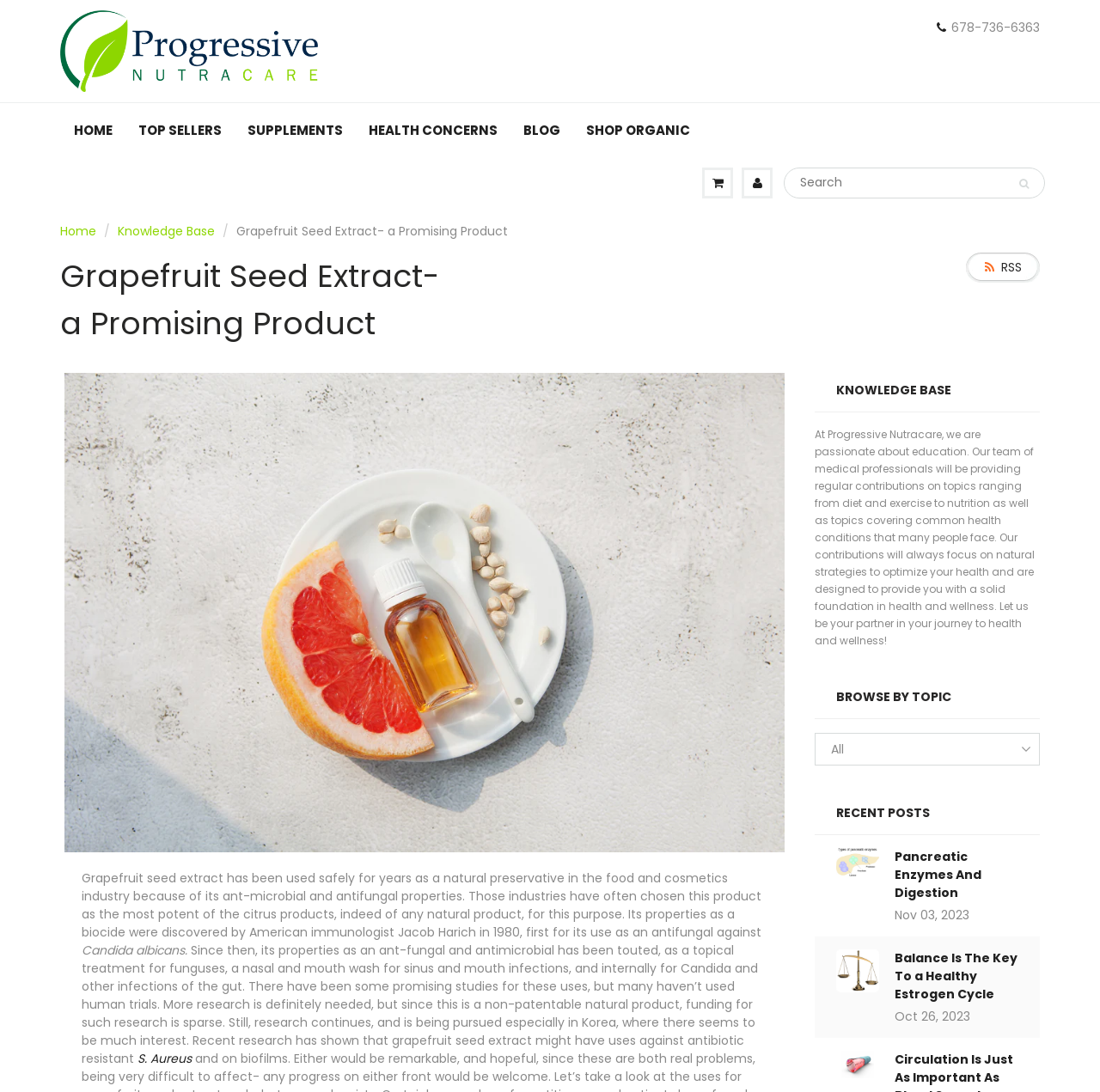Identify the bounding box coordinates of the element that should be clicked to fulfill this task: "Search for a product". The coordinates should be provided as four float numbers between 0 and 1, i.e., [left, top, right, bottom].

[0.712, 0.153, 0.95, 0.182]